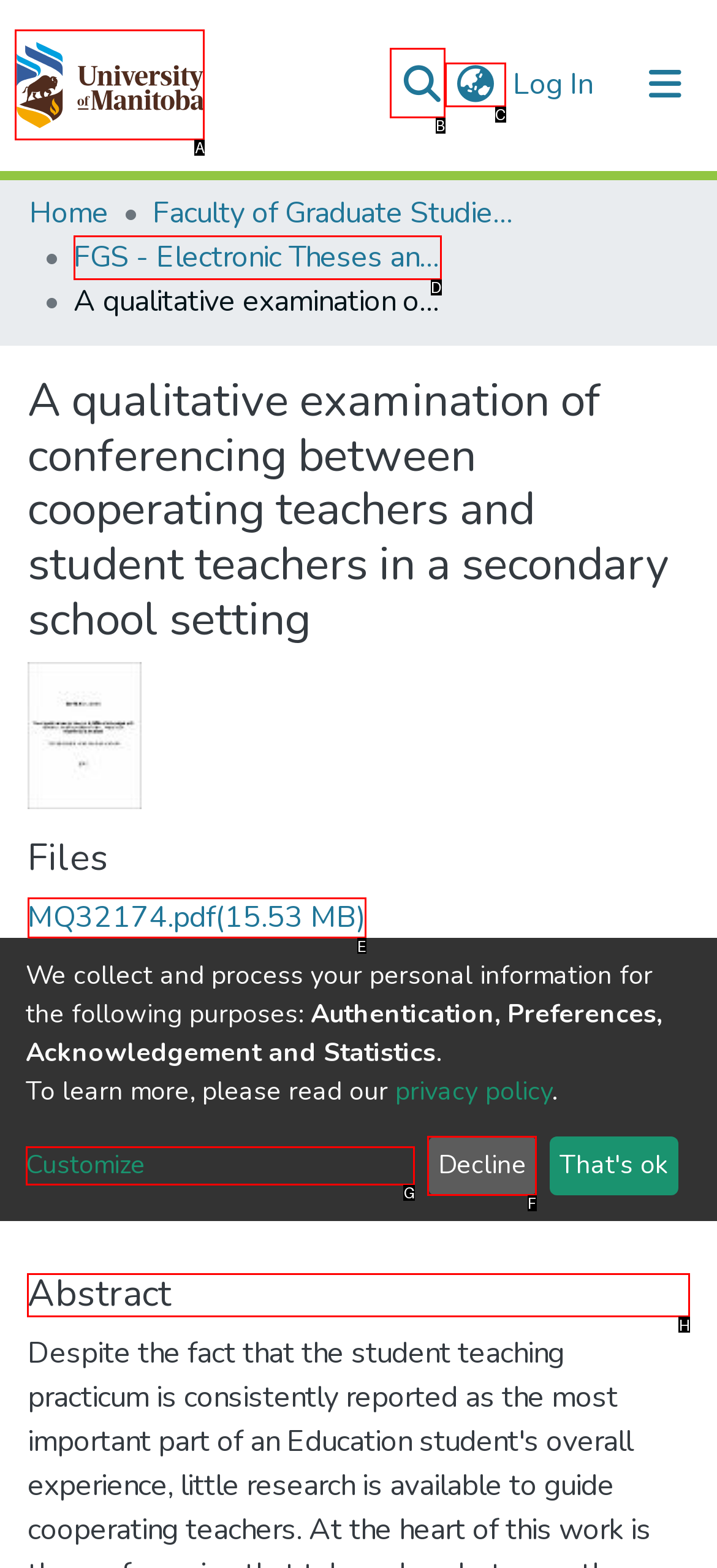For the task: View the abstract, specify the letter of the option that should be clicked. Answer with the letter only.

H